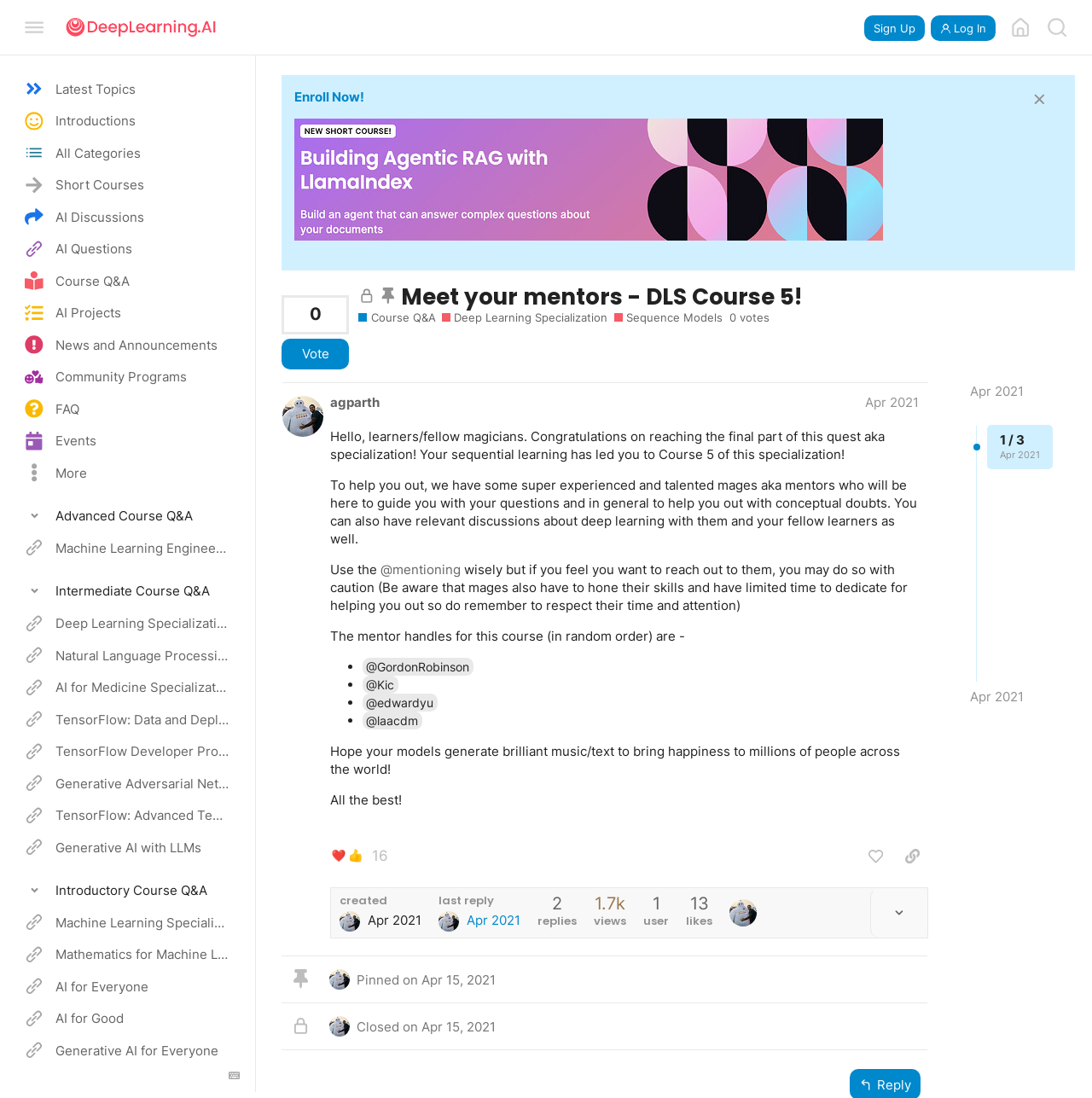Locate the bounding box coordinates of the clickable part needed for the task: "View the 'Deep Learning Forum home page'".

[0.918, 0.008, 0.951, 0.041]